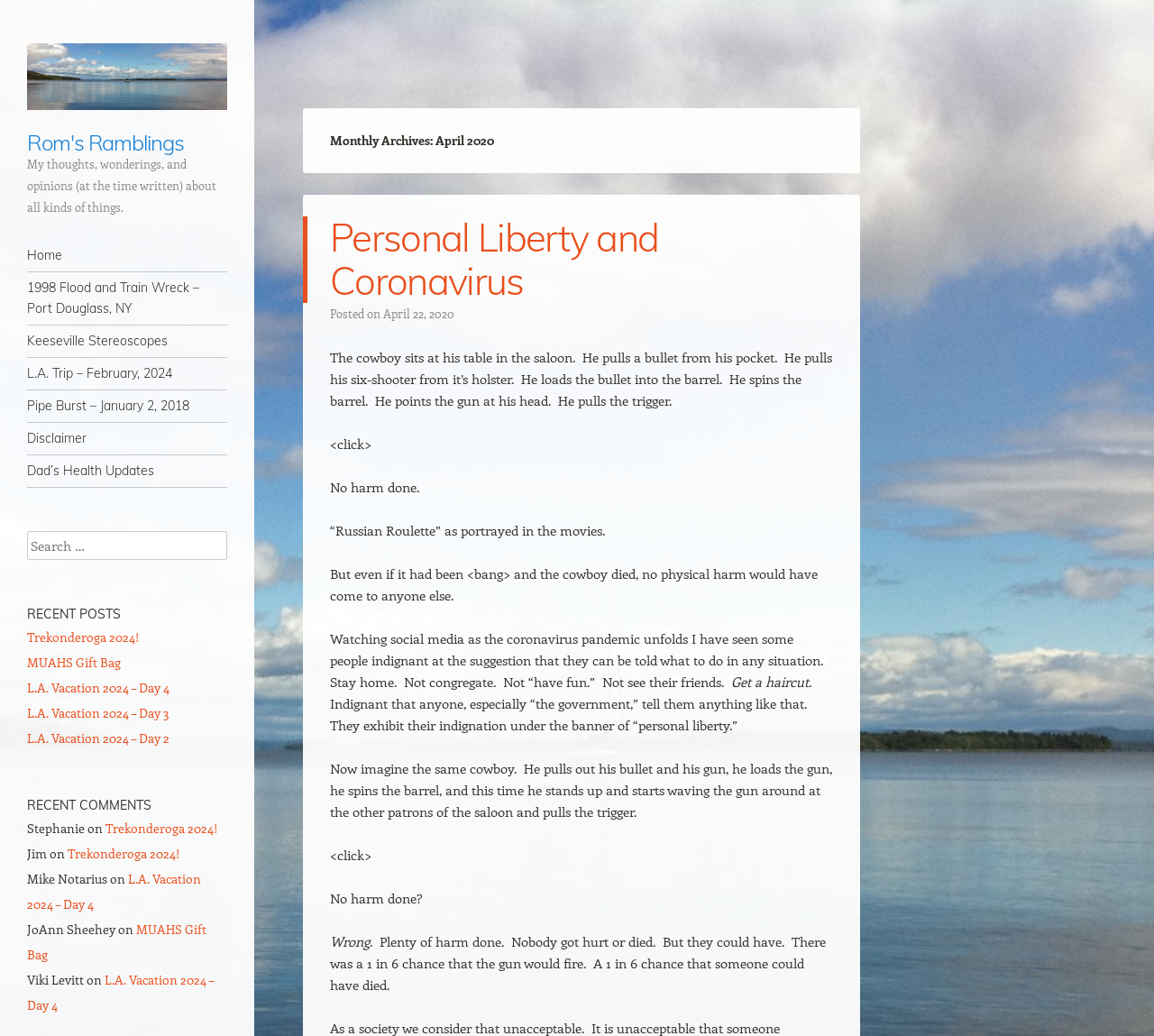Please identify the bounding box coordinates for the region that you need to click to follow this instruction: "Click on 'Personal Liberty and Coronavirus'".

[0.286, 0.206, 0.571, 0.294]